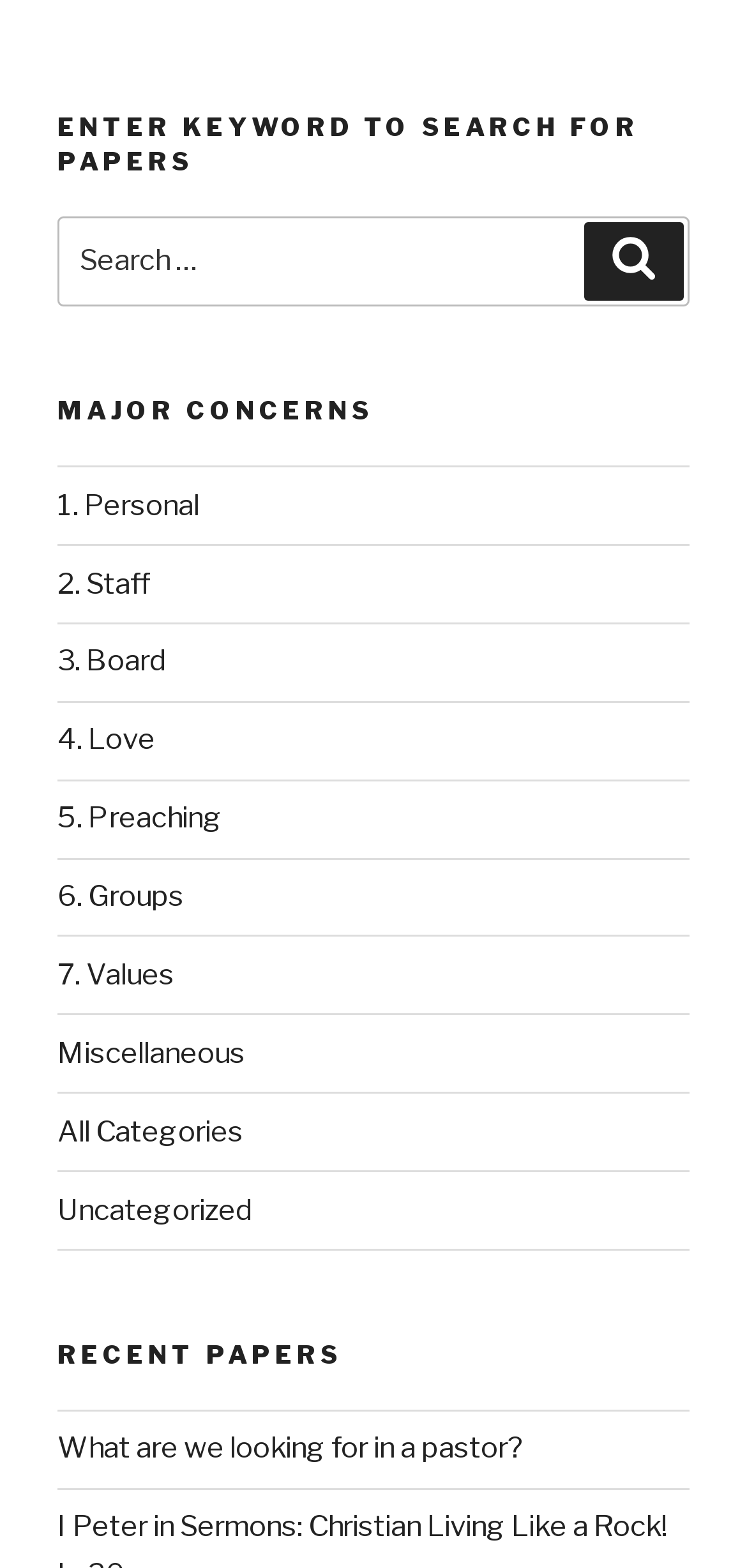Give a short answer to this question using one word or a phrase:
What is the title of the latest paper listed?

What are we looking for in a pastor?